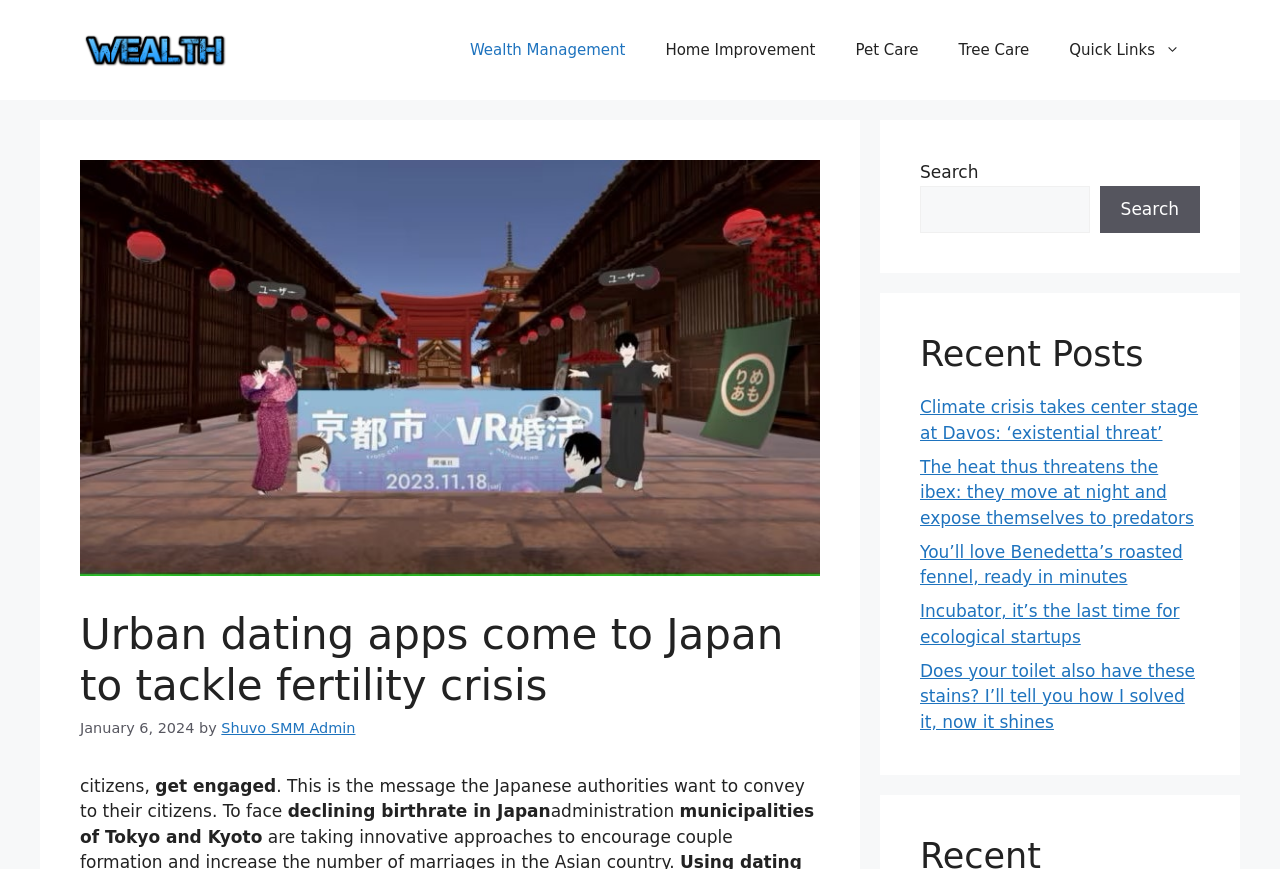What is the date of the article?
Refer to the screenshot and respond with a concise word or phrase.

January 6, 2024